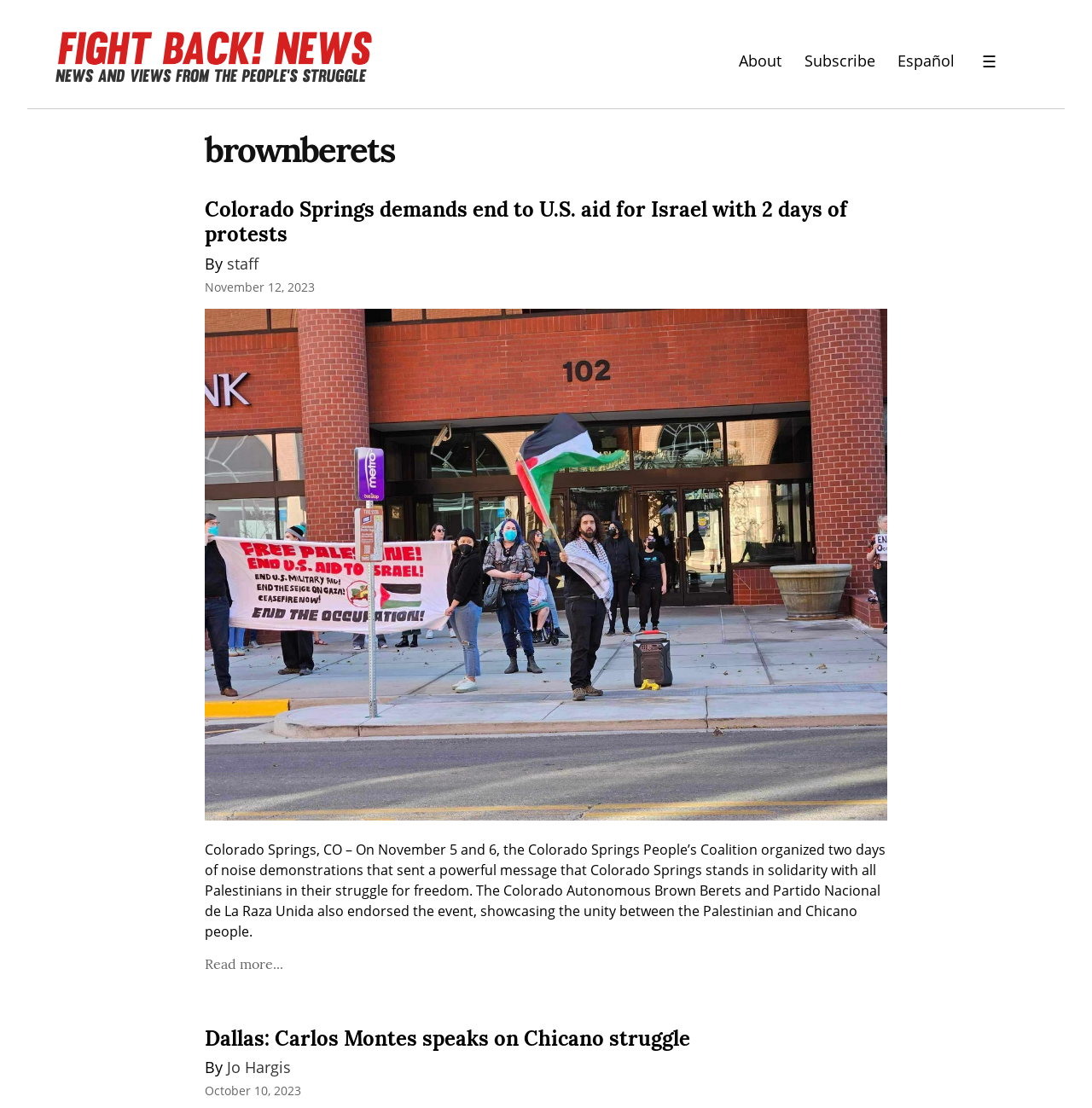Specify the bounding box coordinates of the area that needs to be clicked to achieve the following instruction: "Read the article 'Colorado Springs demands end to U.S. aid for Israel with 2 days of protests'".

[0.188, 0.179, 0.812, 0.223]